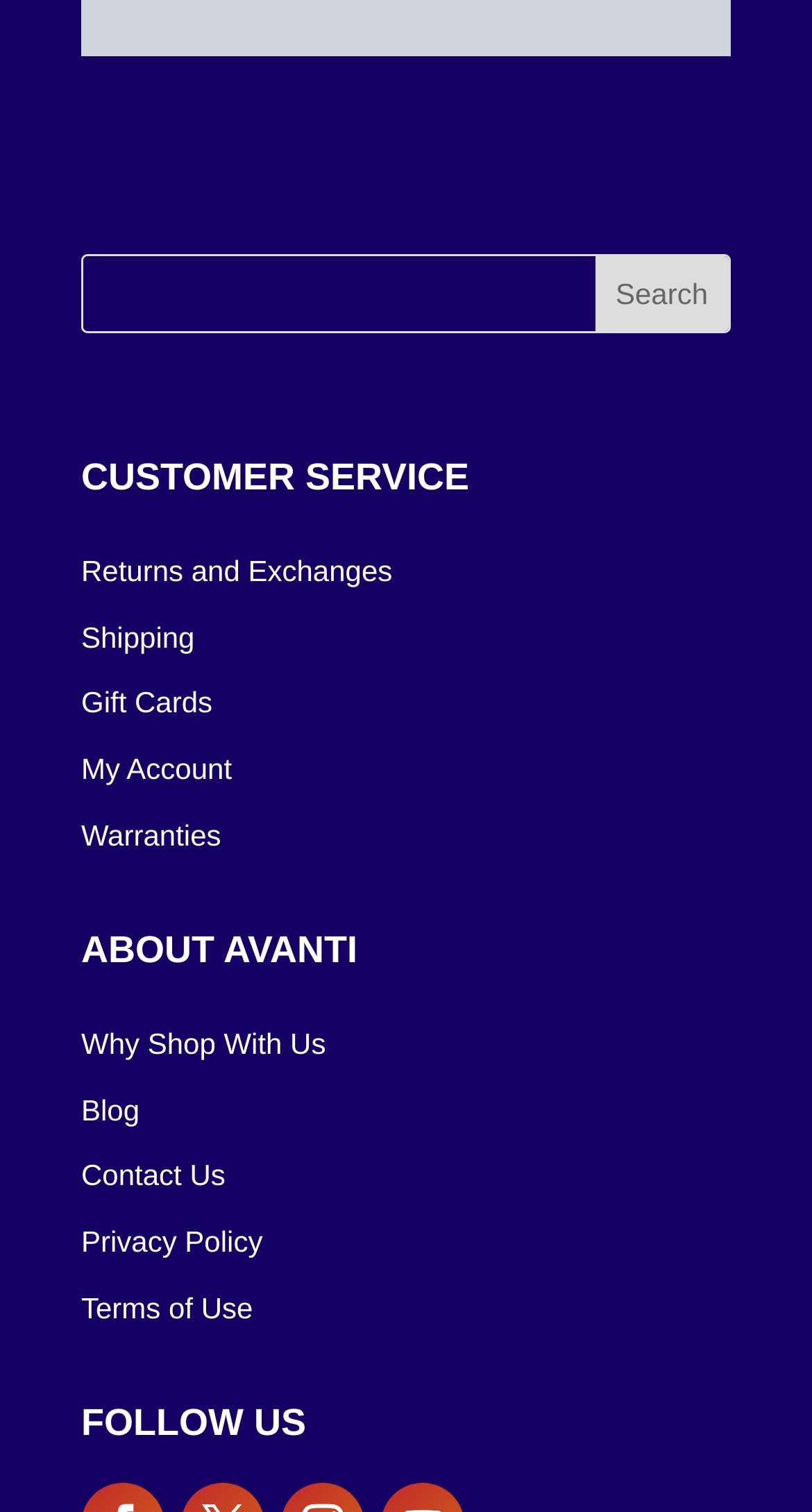Respond with a single word or phrase to the following question:
What is the purpose of the textbox?

Search